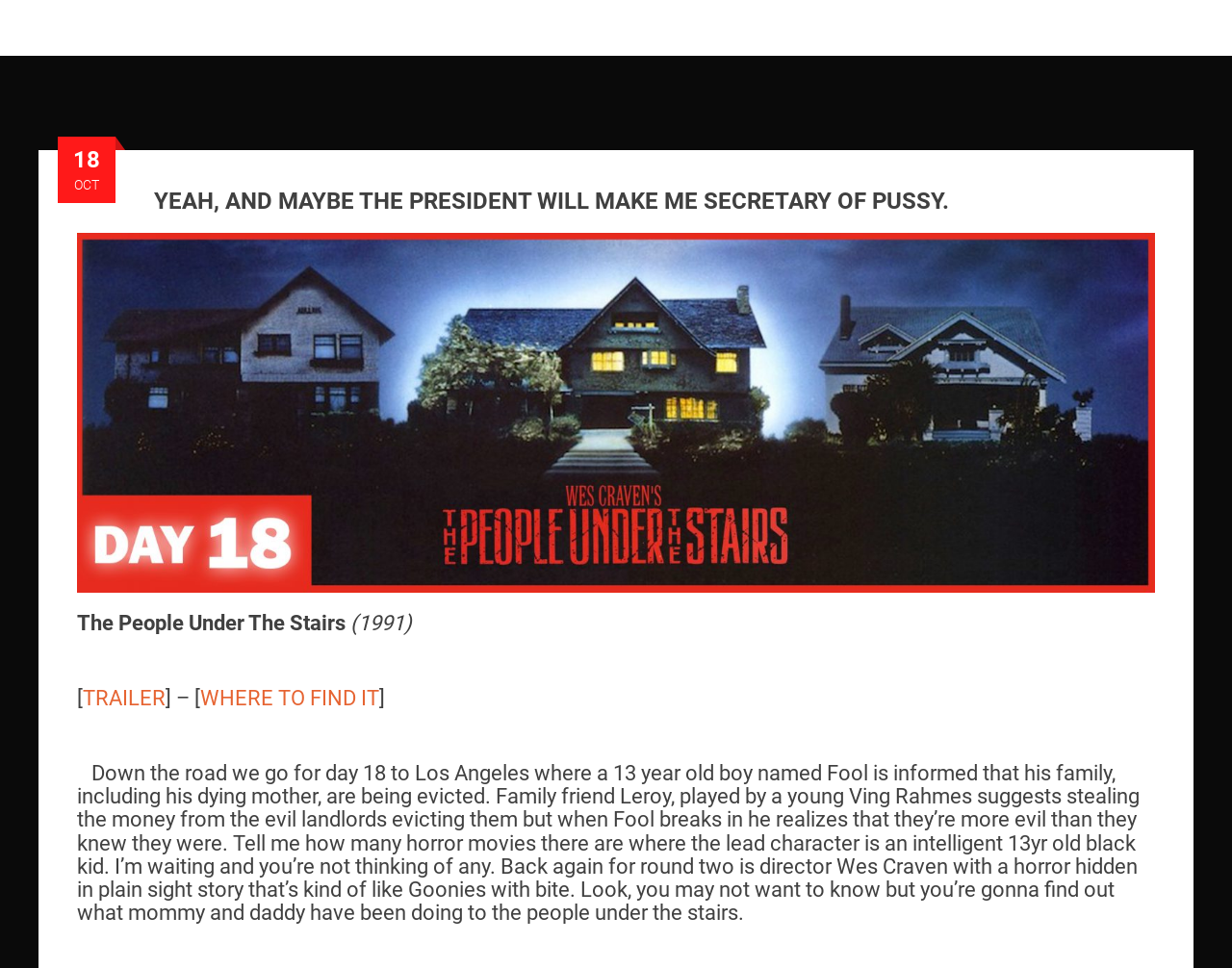For the given element description TRAILER, determine the bounding box coordinates of the UI element. The coordinates should follow the format (top-left x, top-left y, bottom-right x, bottom-right y) and be within the range of 0 to 1.

[0.067, 0.709, 0.134, 0.734]